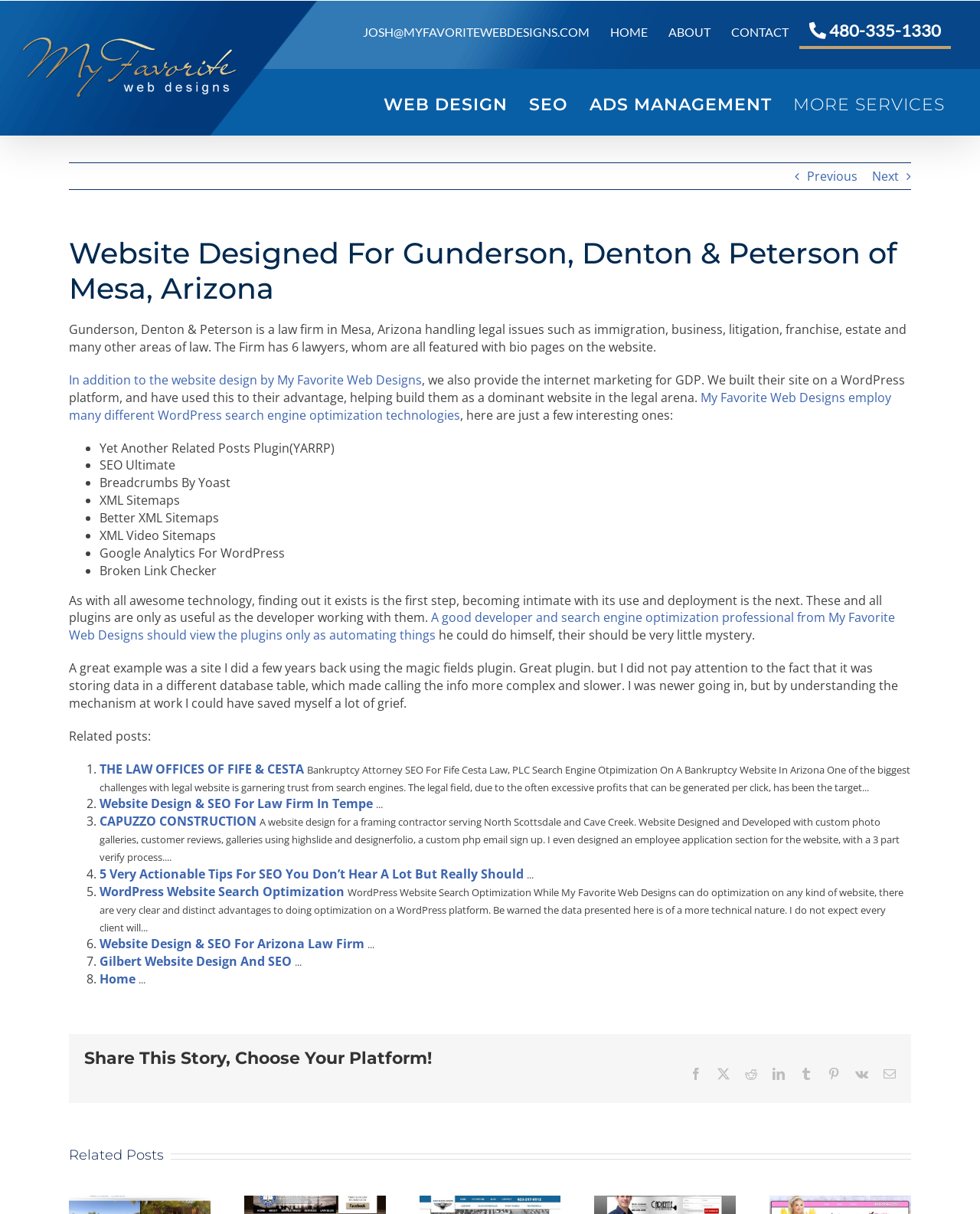Please identify the bounding box coordinates of the element I should click to complete this instruction: 'Click the 'HOME' link'. The coordinates should be given as four float numbers between 0 and 1, like this: [left, top, right, bottom].

[0.612, 0.013, 0.671, 0.04]